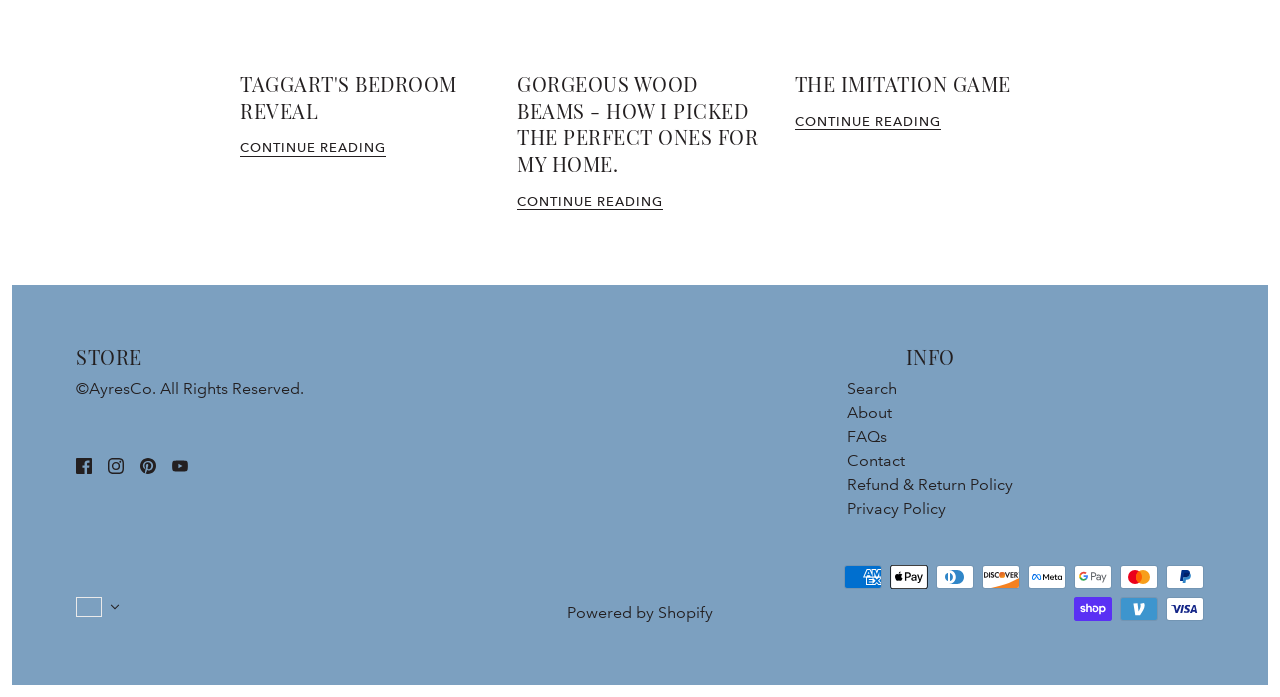Find the bounding box coordinates for the area you need to click to carry out the instruction: "Visit THE IMITATION GAME". The coordinates should be four float numbers between 0 and 1, indicated as [left, top, right, bottom].

[0.621, 0.1, 0.79, 0.139]